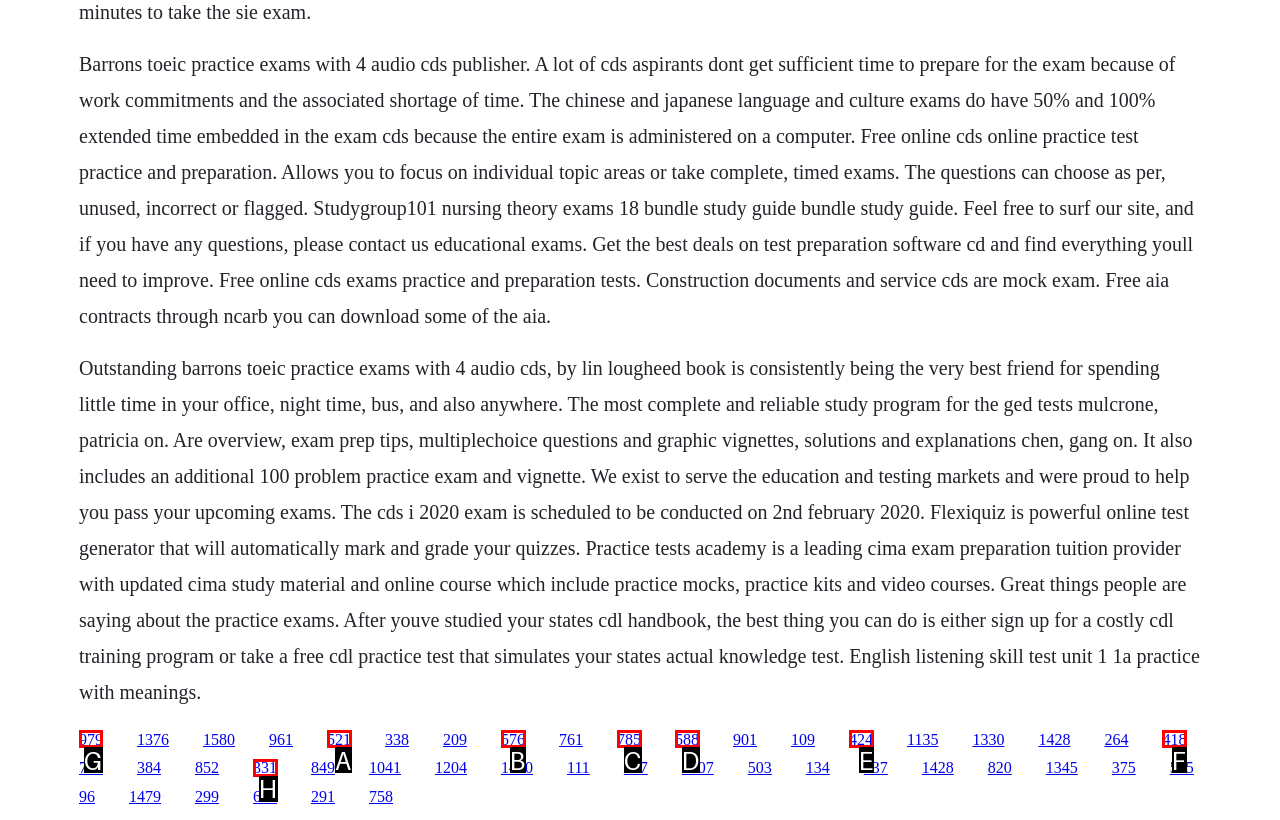Which option should you click on to fulfill this task: Read the Recent Posts? Answer with the letter of the correct choice.

None